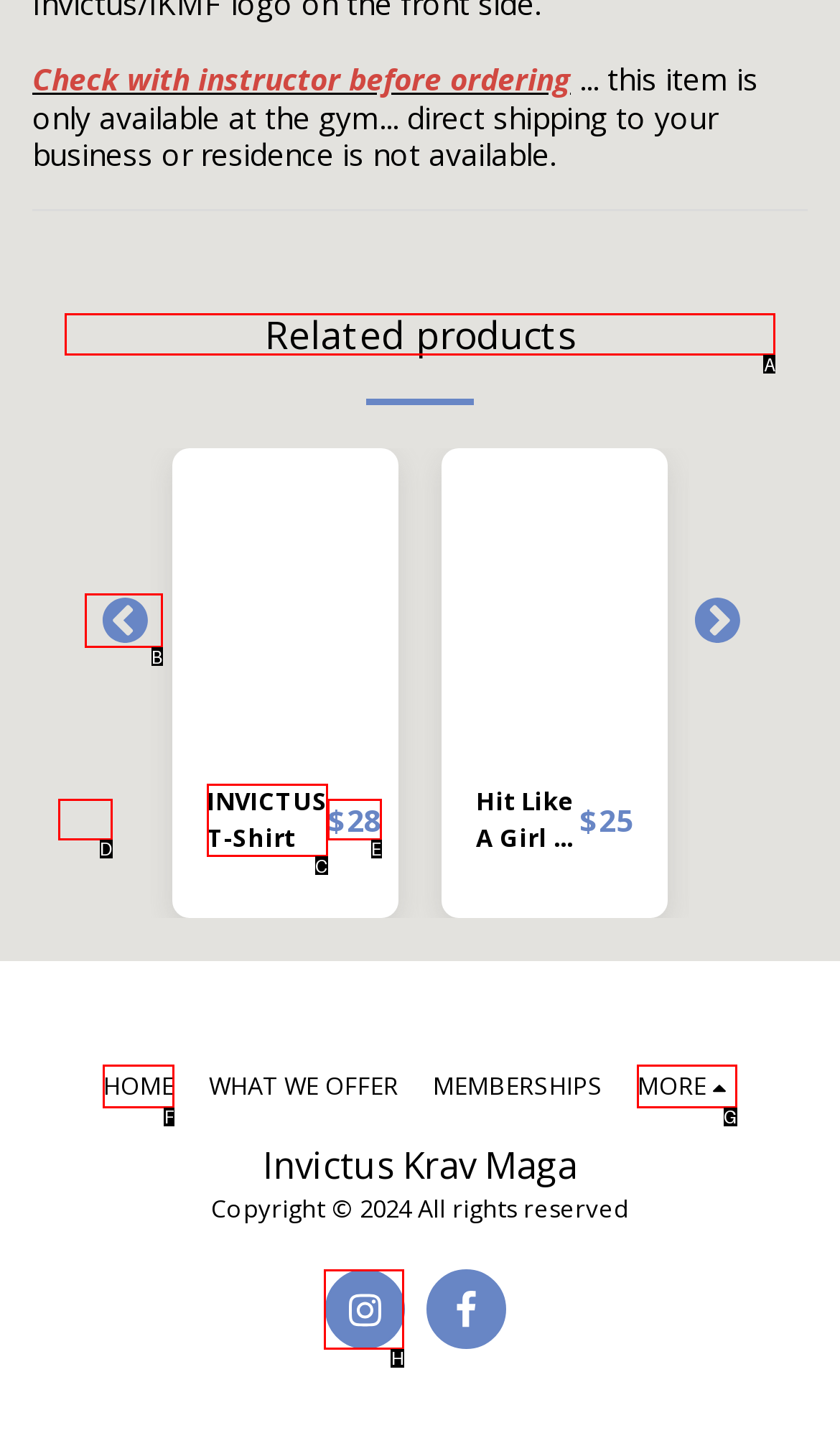Select the correct HTML element to complete the following task: View related products
Provide the letter of the choice directly from the given options.

A